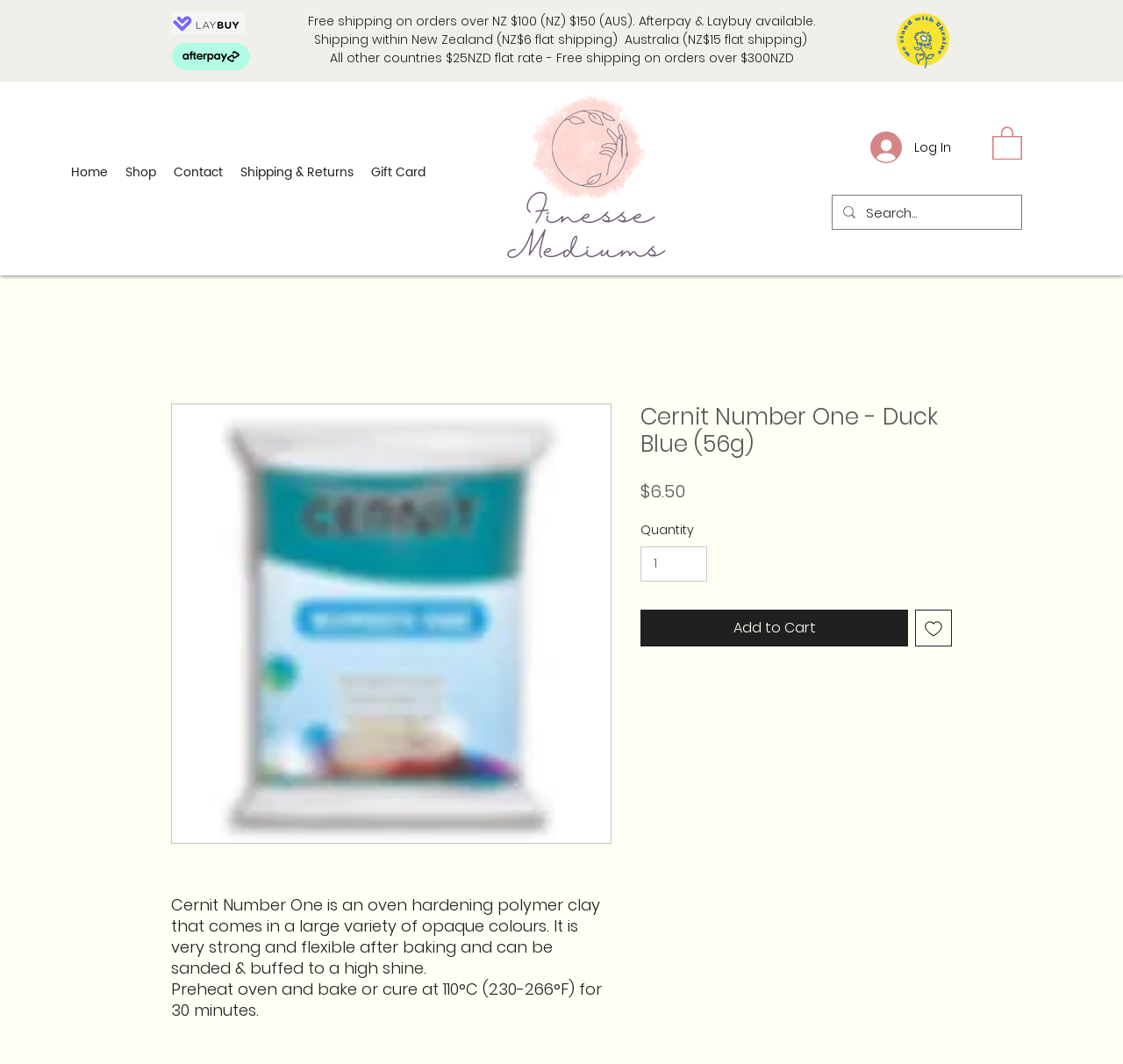Identify the coordinates of the bounding box for the element described below: "aria-label="Add to Wishlist"". Return the coordinates as four float numbers between 0 and 1: [left, top, right, bottom].

[0.815, 0.573, 0.848, 0.608]